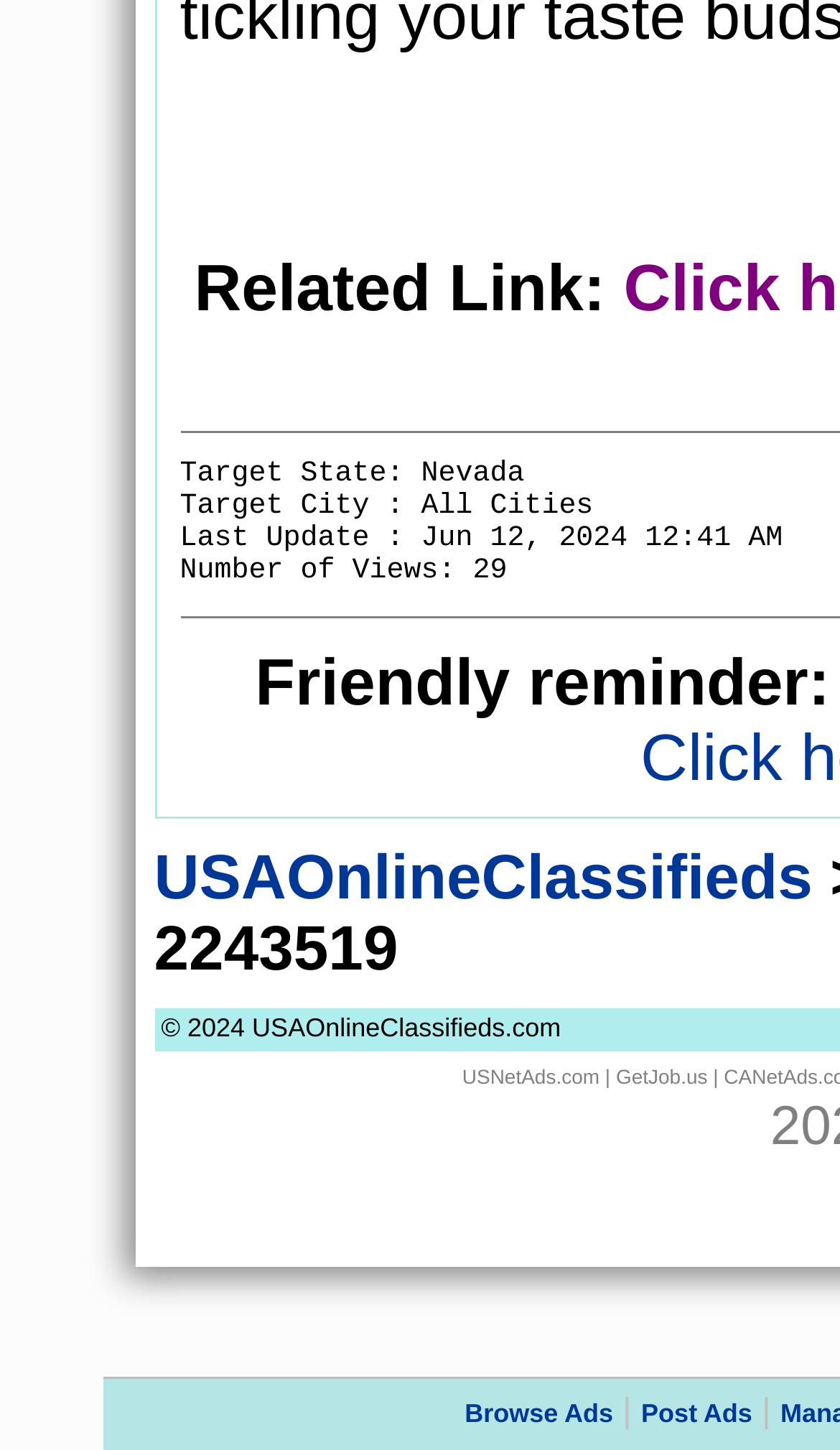Given the description: "Post Ads", determine the bounding box coordinates of the UI element. The coordinates should be formatted as four float numbers between 0 and 1, [left, top, right, bottom].

[0.763, 0.964, 0.896, 0.985]